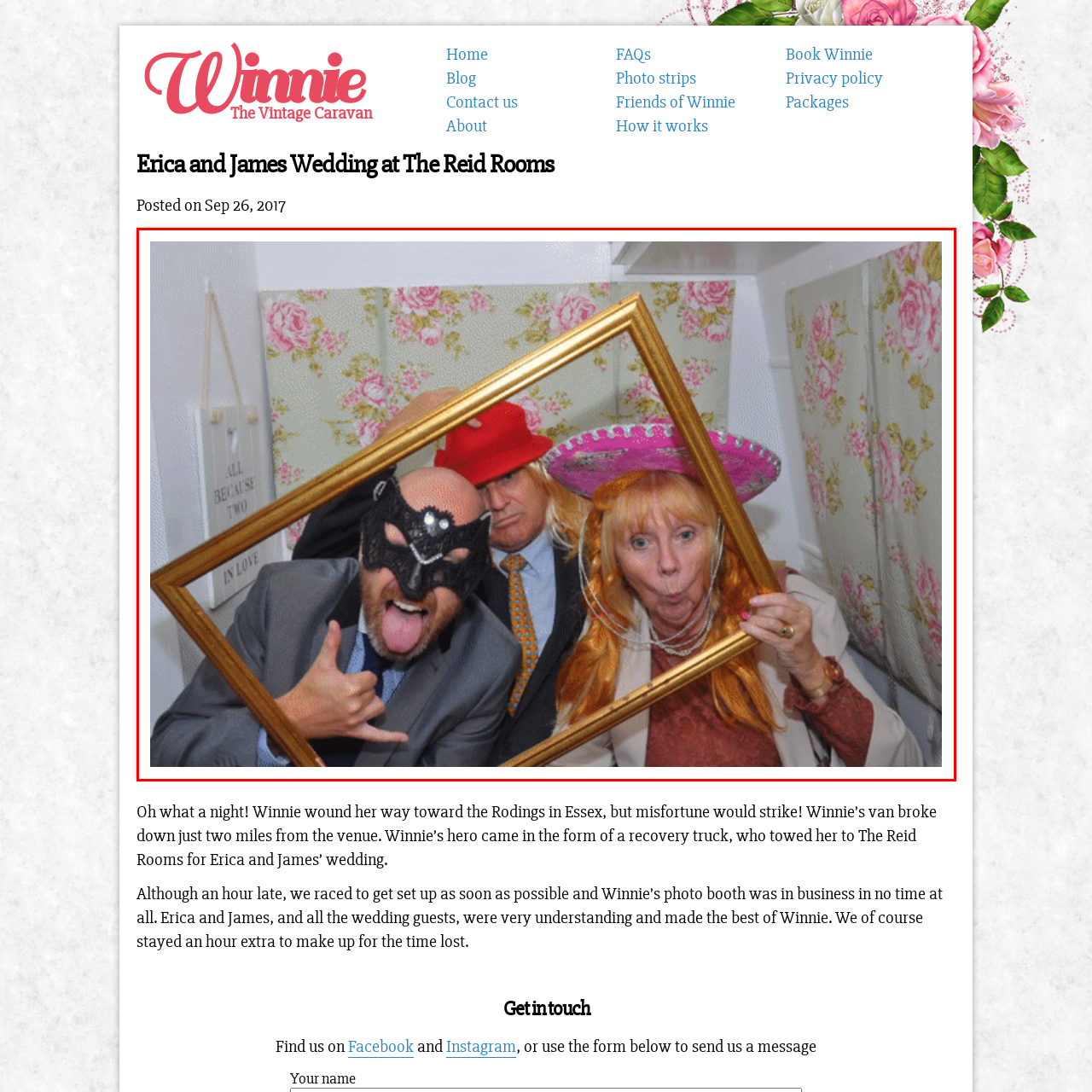What is the background of the photo booth decorated with?
Look closely at the area highlighted by the red bounding box and give a detailed response to the question.

The background of the photo booth is decorated with delicate floral patterns, which enhances the whimsical charm of the setting and adds to the overall playful atmosphere of the celebration.